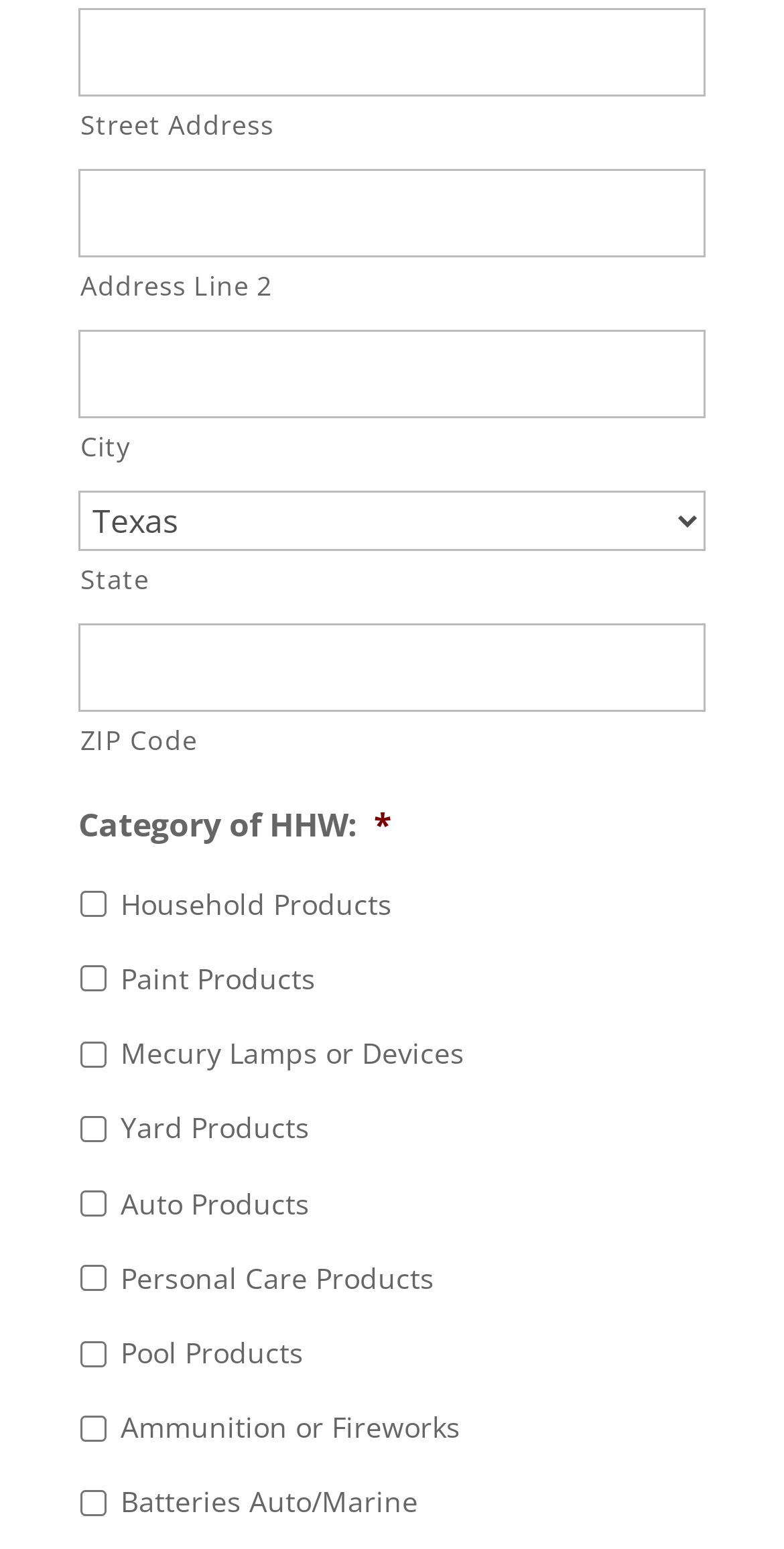Identify the bounding box of the UI element that matches this description: "parent_node: Street Address name="input_7.1"".

[0.1, 0.005, 0.9, 0.062]